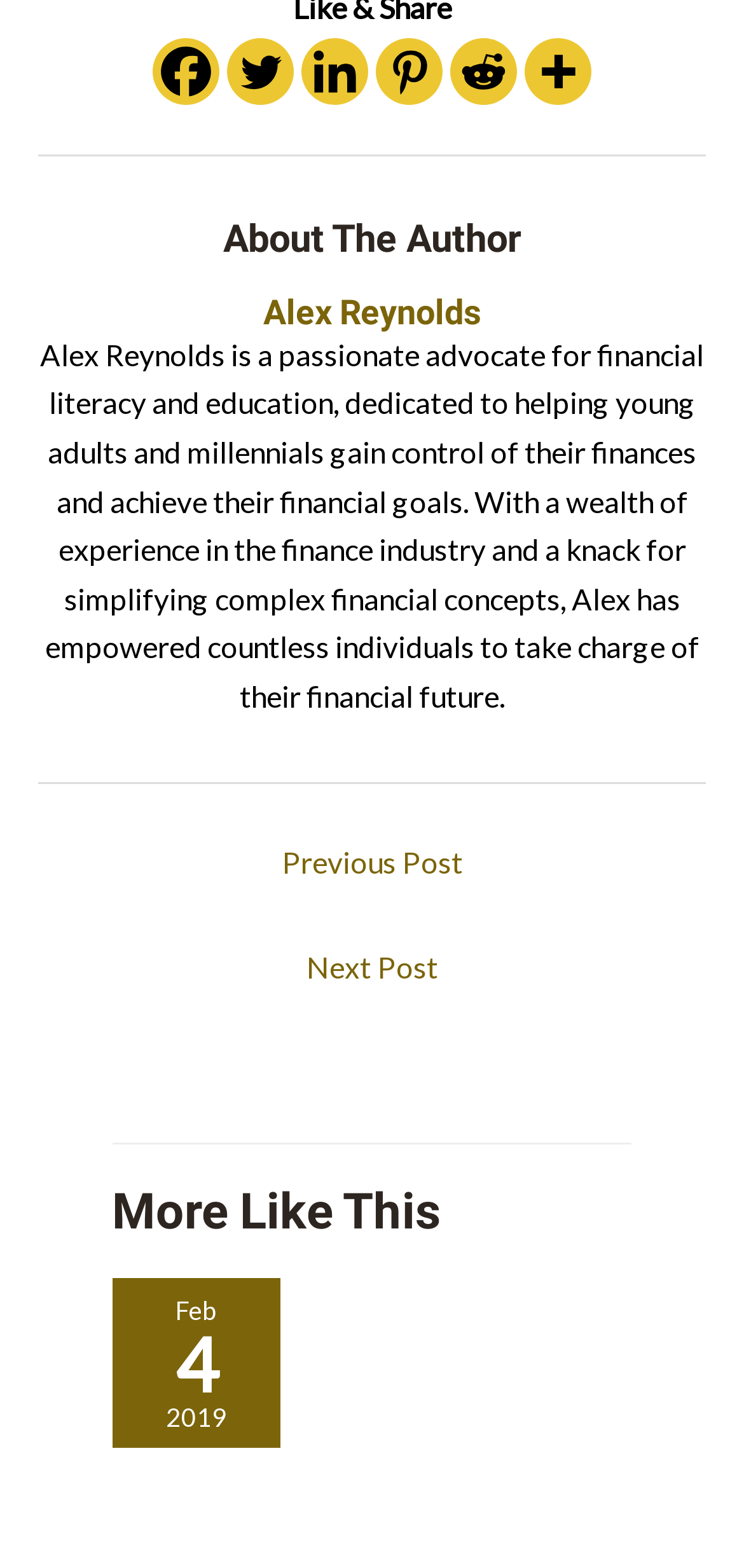Specify the bounding box coordinates of the element's area that should be clicked to execute the given instruction: "Go to the previous post". The coordinates should be four float numbers between 0 and 1, i.e., [left, top, right, bottom].

[0.074, 0.53, 0.926, 0.574]